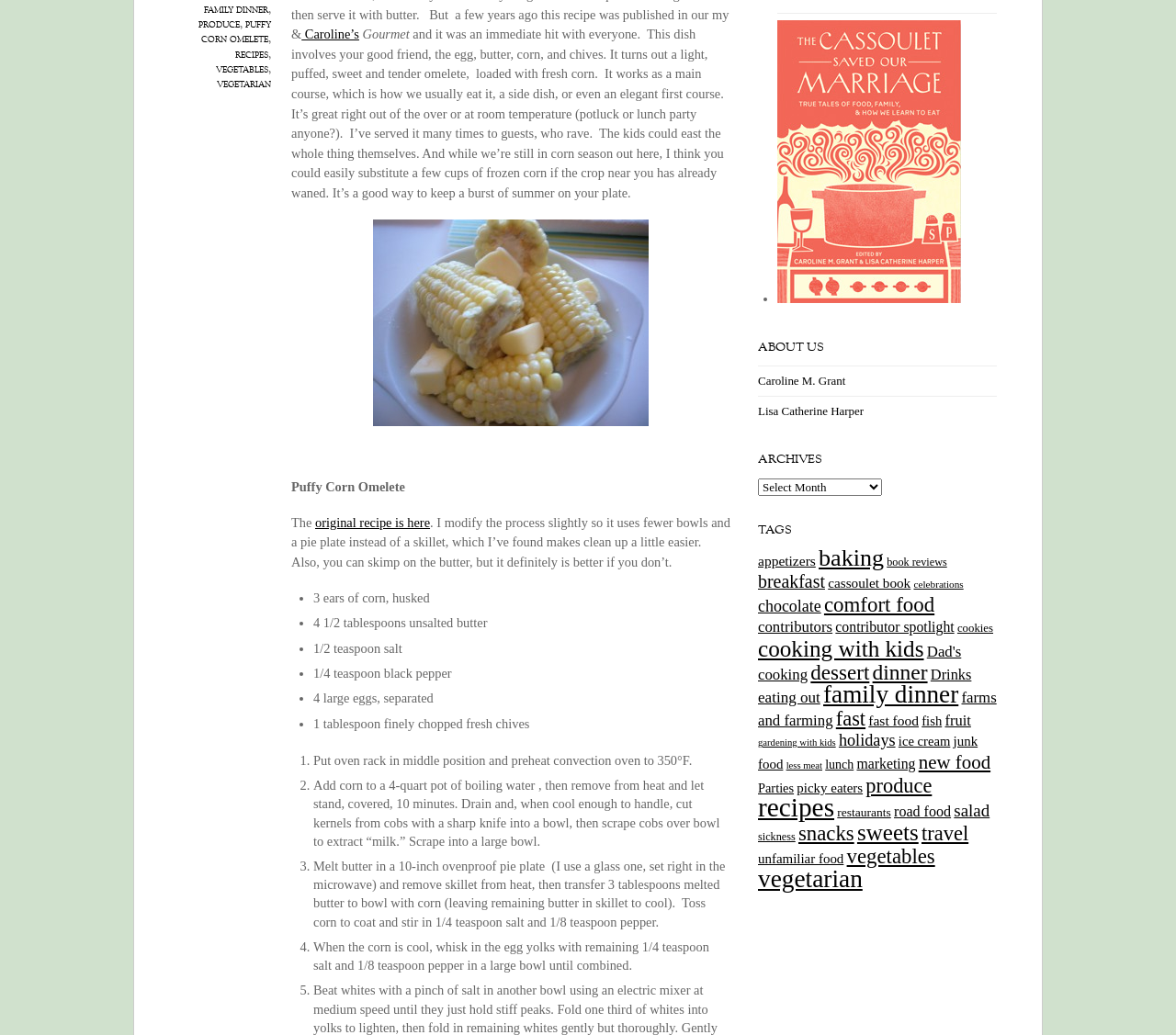Find the UI element described as: "produce" and predict its bounding box coordinates. Ensure the coordinates are four float numbers between 0 and 1, [left, top, right, bottom].

[0.169, 0.016, 0.204, 0.032]